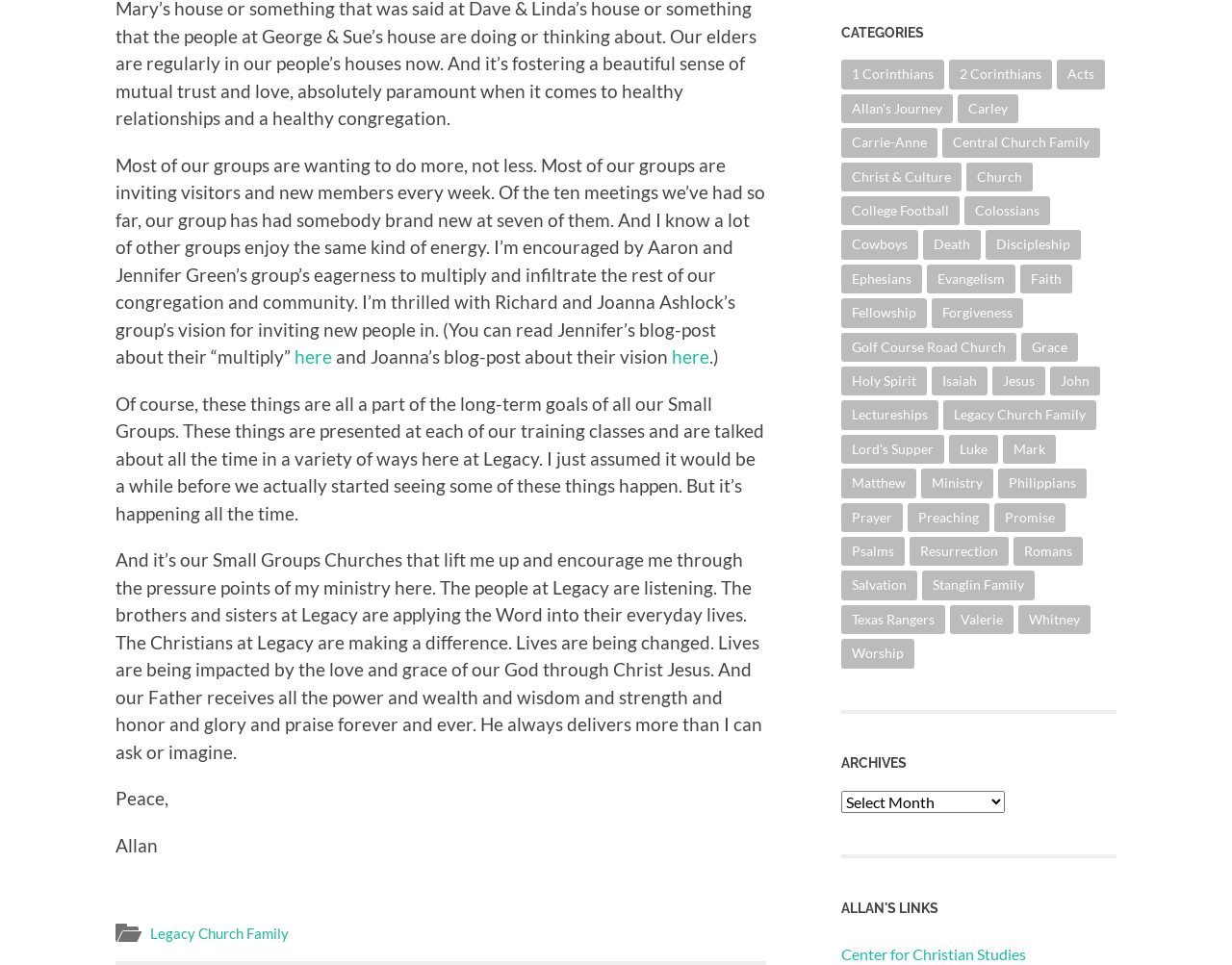Locate the bounding box coordinates of the element that should be clicked to fulfill the instruction: "select an archive from the dropdown menu".

[0.683, 0.819, 0.816, 0.842]